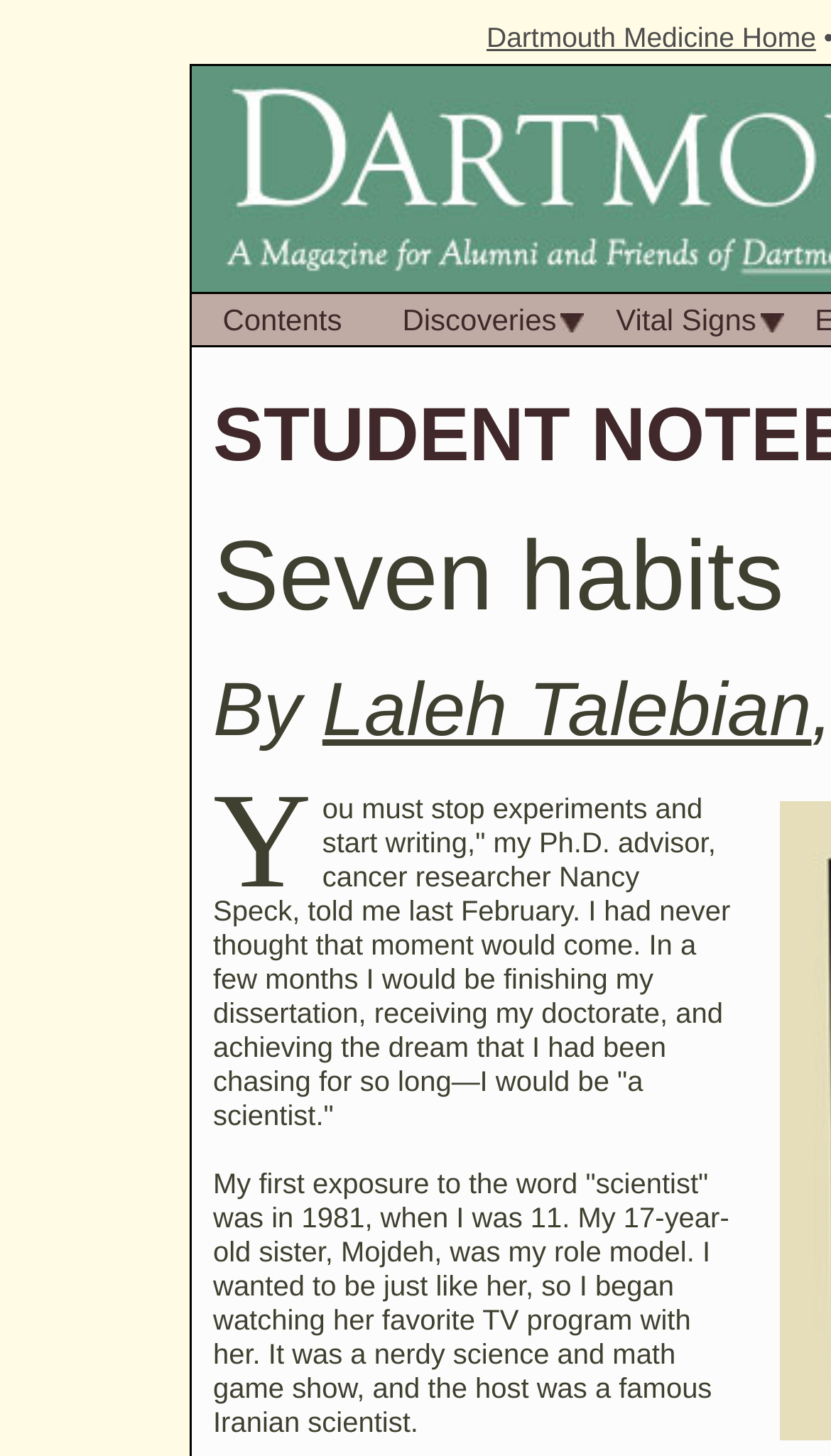Given the webpage screenshot and the description, determine the bounding box coordinates (top-left x, top-left y, bottom-right x, bottom-right y) that define the location of the UI element matching this description: Contents

[0.231, 0.202, 0.449, 0.237]